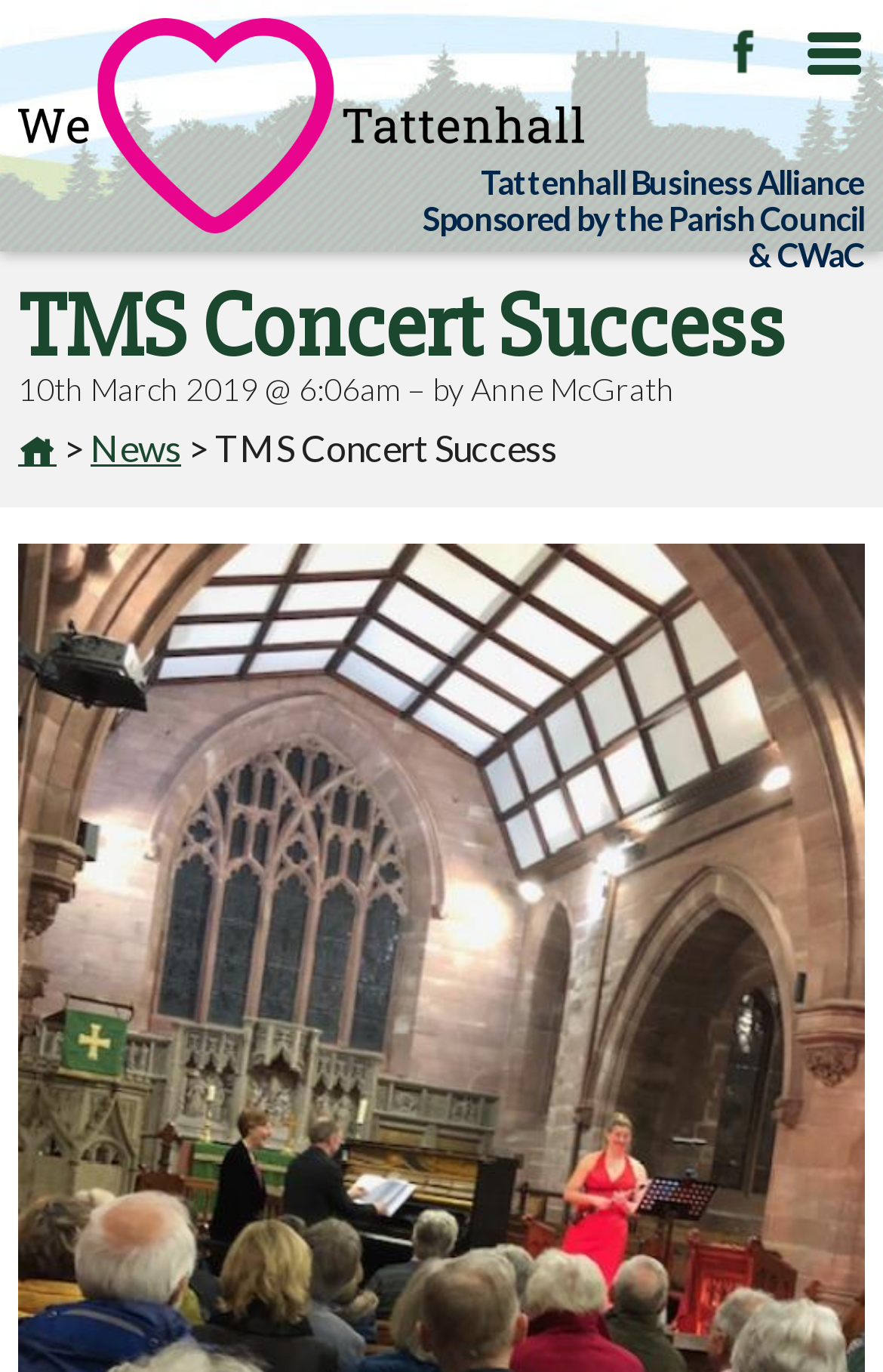How many links are present in the main menu?
Based on the image, provide a one-word or brief-phrase response.

2